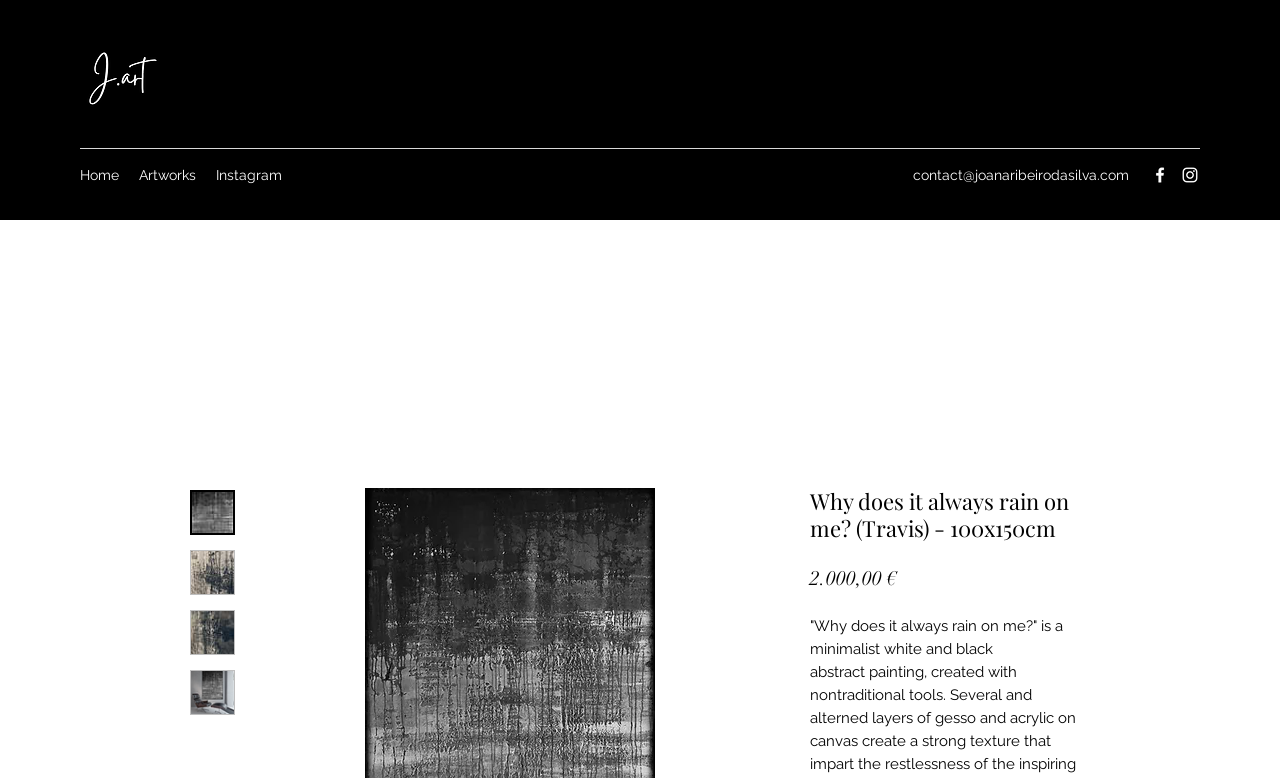Find the bounding box coordinates for the HTML element described in this sentence: "Instagram". Provide the coordinates as four float numbers between 0 and 1, in the format [left, top, right, bottom].

[0.161, 0.206, 0.228, 0.244]